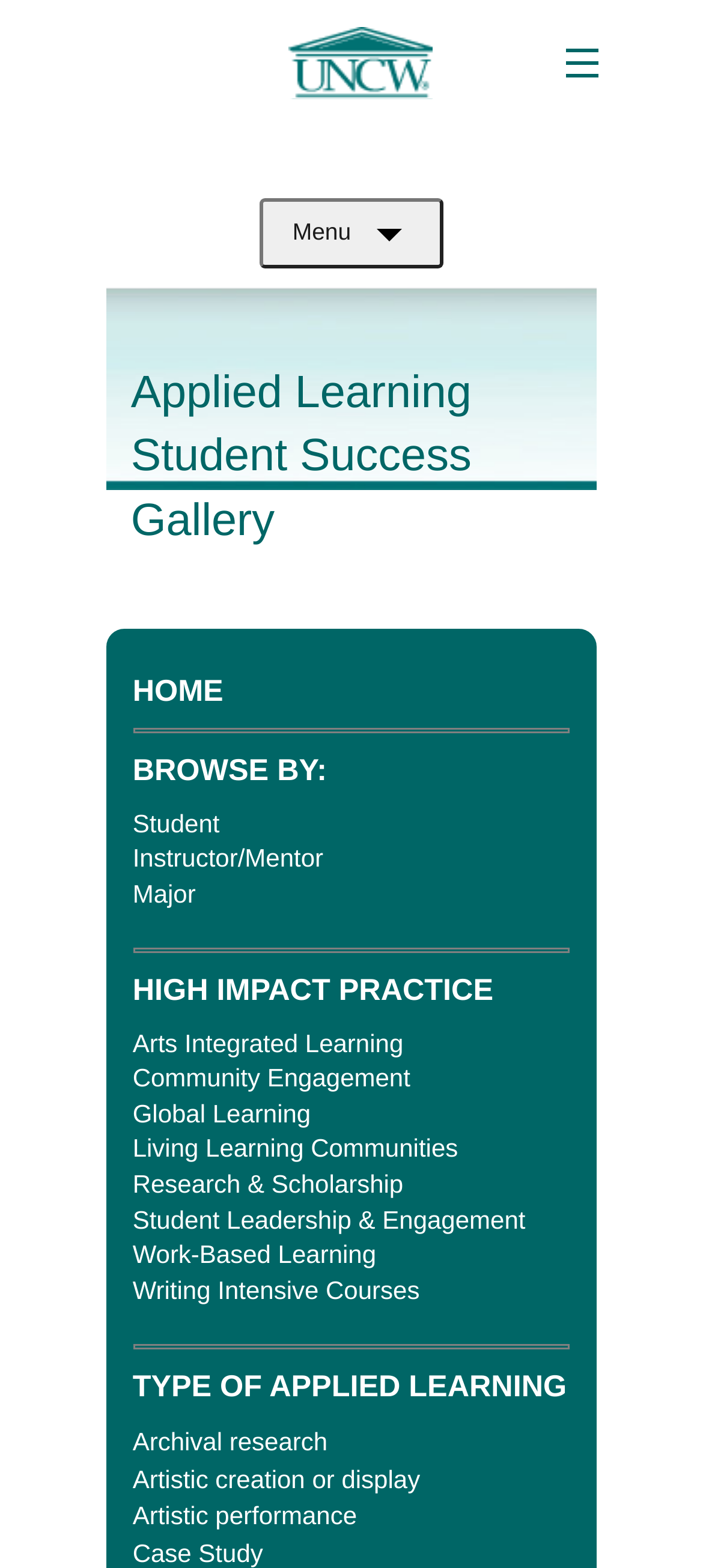Based on the element description: "Directory", identify the UI element and provide its bounding box coordinates. Use four float numbers between 0 and 1, [left, top, right, bottom].

[0.163, 0.156, 0.863, 0.204]